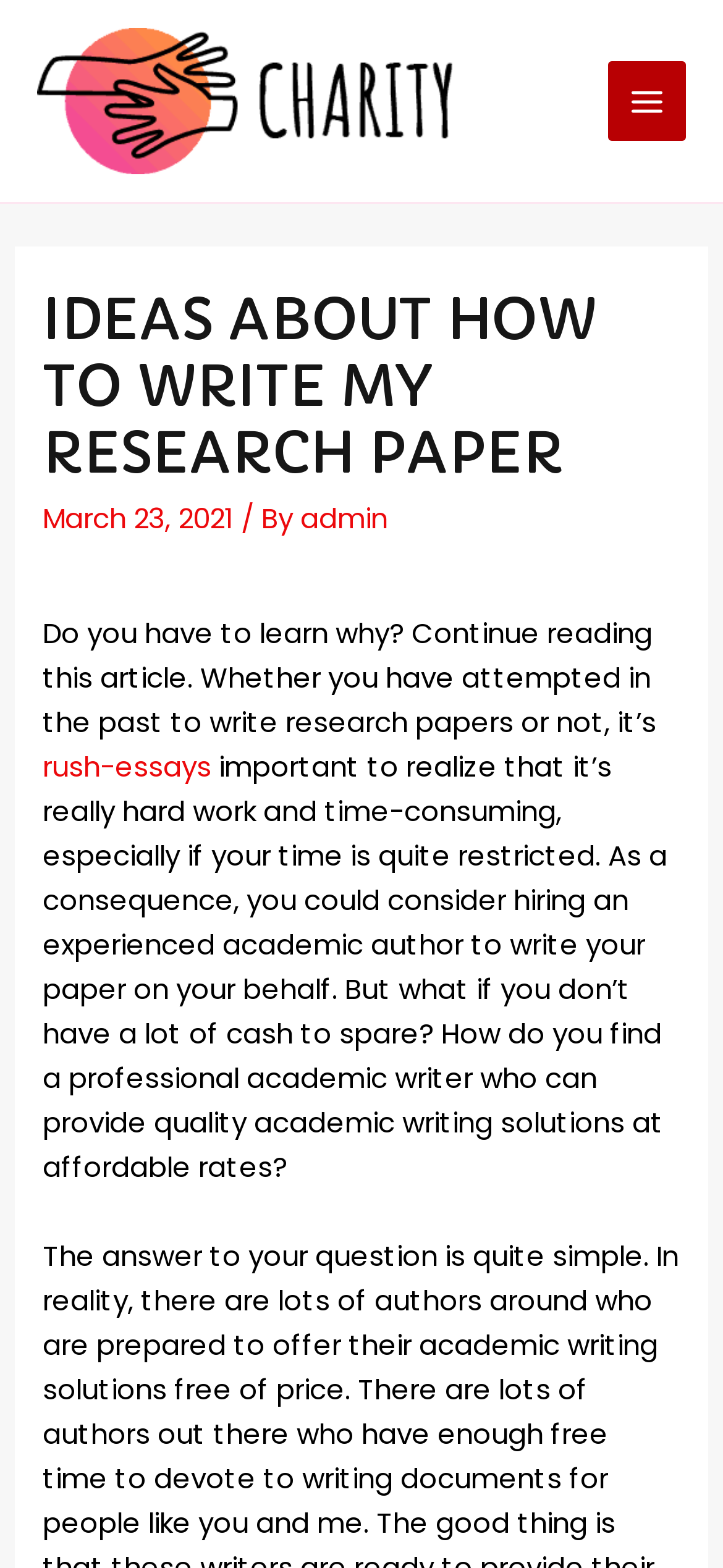What is the topic of the article?
Please provide a comprehensive answer based on the details in the screenshot.

I found the topic of the article by looking at the main heading element that says 'IDEAS ABOUT HOW TO WRITE MY RESEARCH PAPER' which gives an idea about the content of the article.